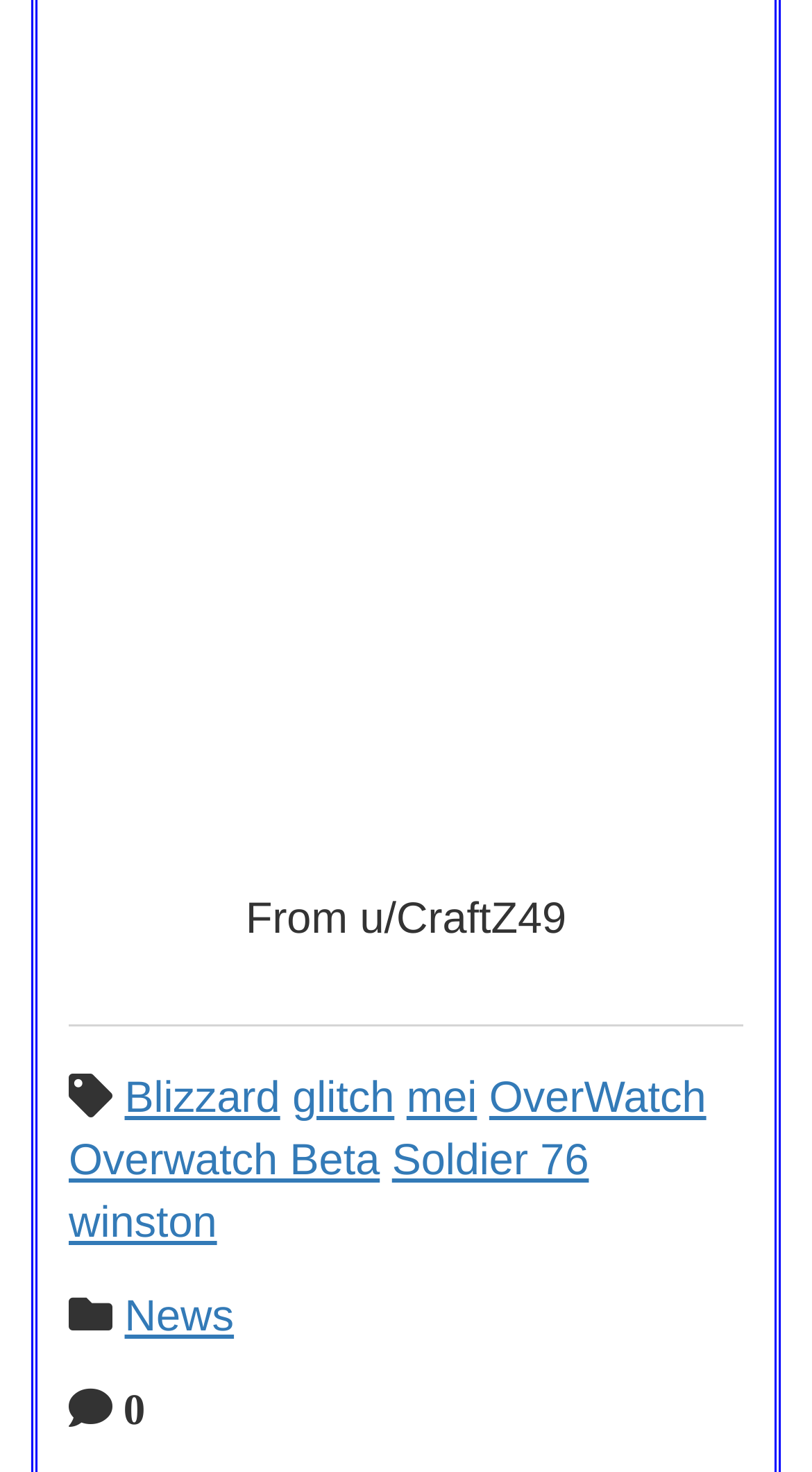Identify the bounding box coordinates for the UI element described as follows: "Overwatch Beta". Ensure the coordinates are four float numbers between 0 and 1, formatted as [left, top, right, bottom].

[0.085, 0.773, 0.468, 0.805]